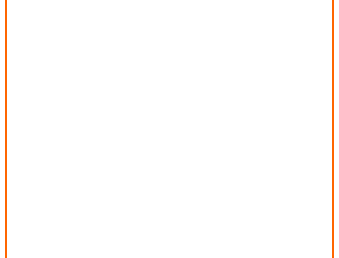Using the information in the image, give a detailed answer to the following question: What professionals use this tool?

The caption states that the Bush Spanner is an essential item for professionals engaged in plumbing or electrical installations, indicating that it is primarily used by professionals in these fields.